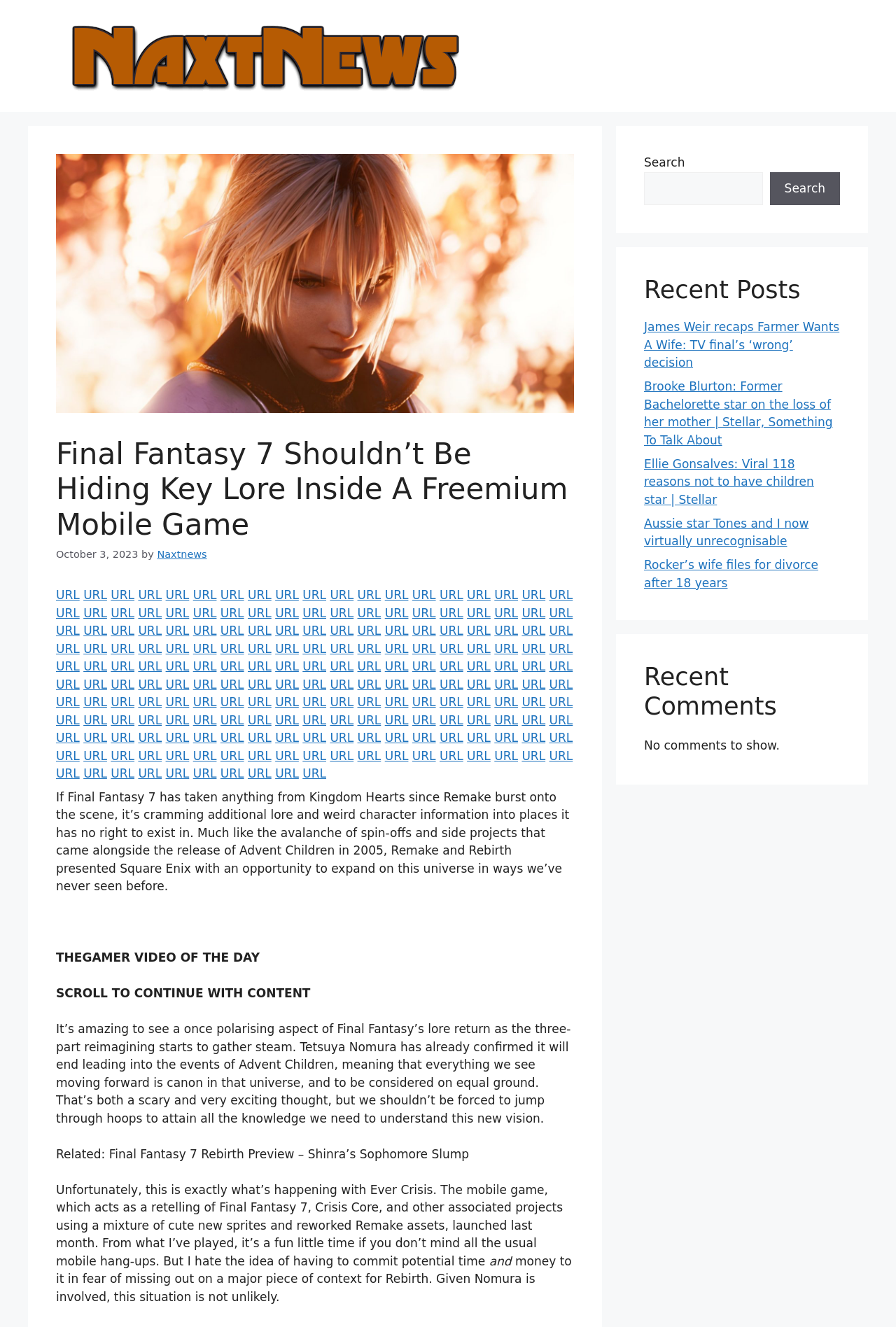Predict the bounding box coordinates for the UI element described as: "URL". The coordinates should be four float numbers between 0 and 1, presented as [left, top, right, bottom].

[0.552, 0.51, 0.578, 0.521]